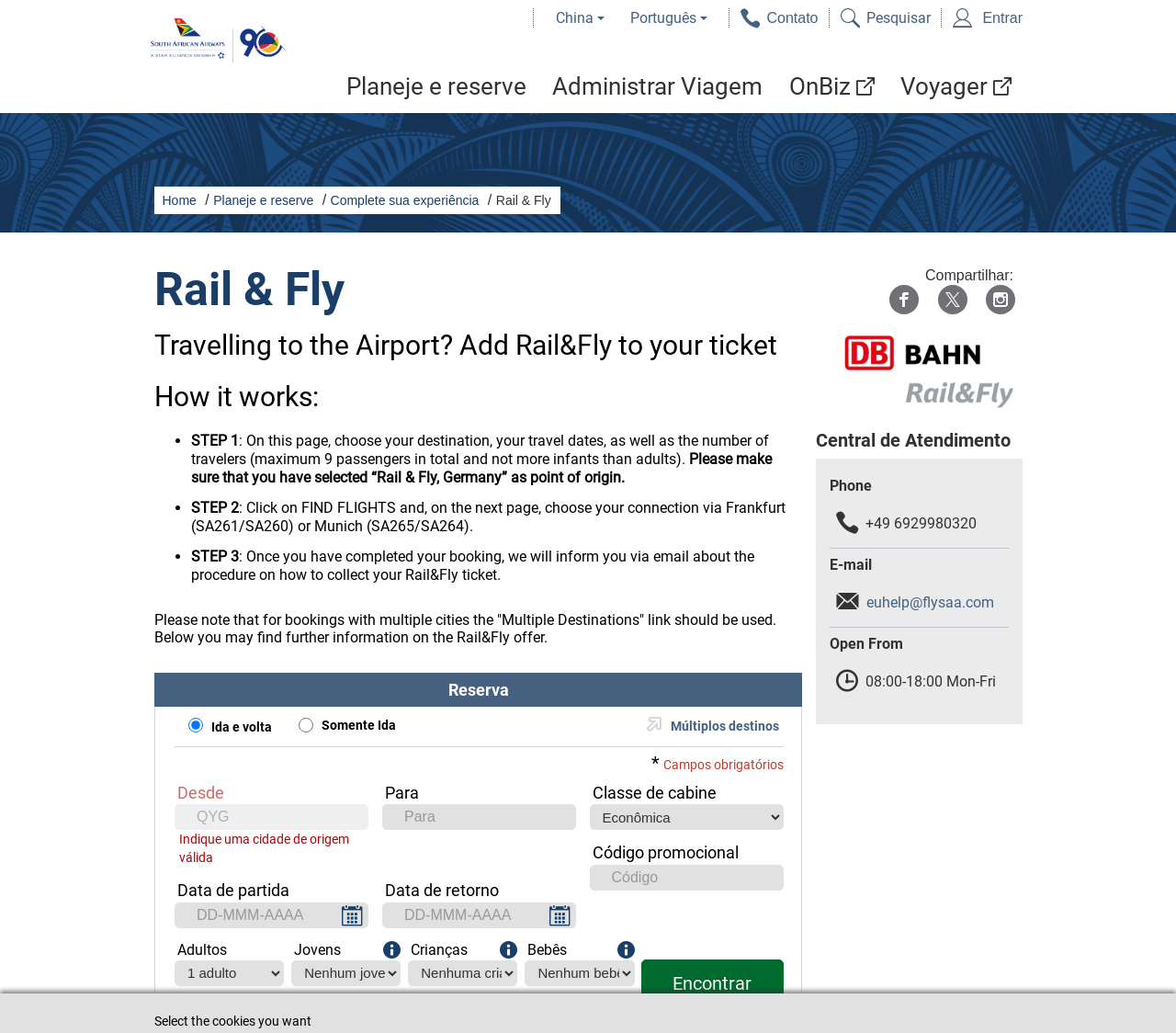What is the name of the airline?
Answer with a single word or short phrase according to what you see in the image.

South African Airways